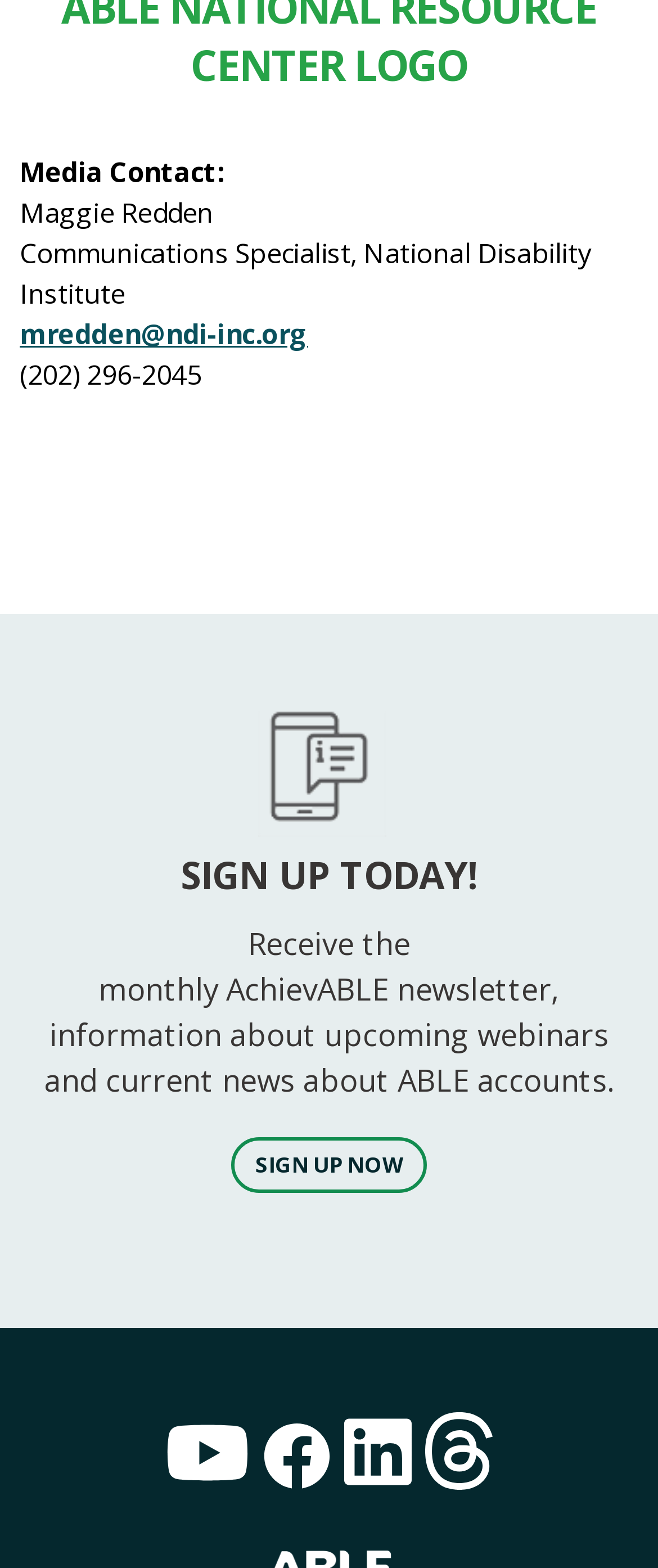Using the format (top-left x, top-left y, bottom-right x, bottom-right y), and given the element description, identify the bounding box coordinates within the screenshot: Sign up now

[0.35, 0.725, 0.65, 0.761]